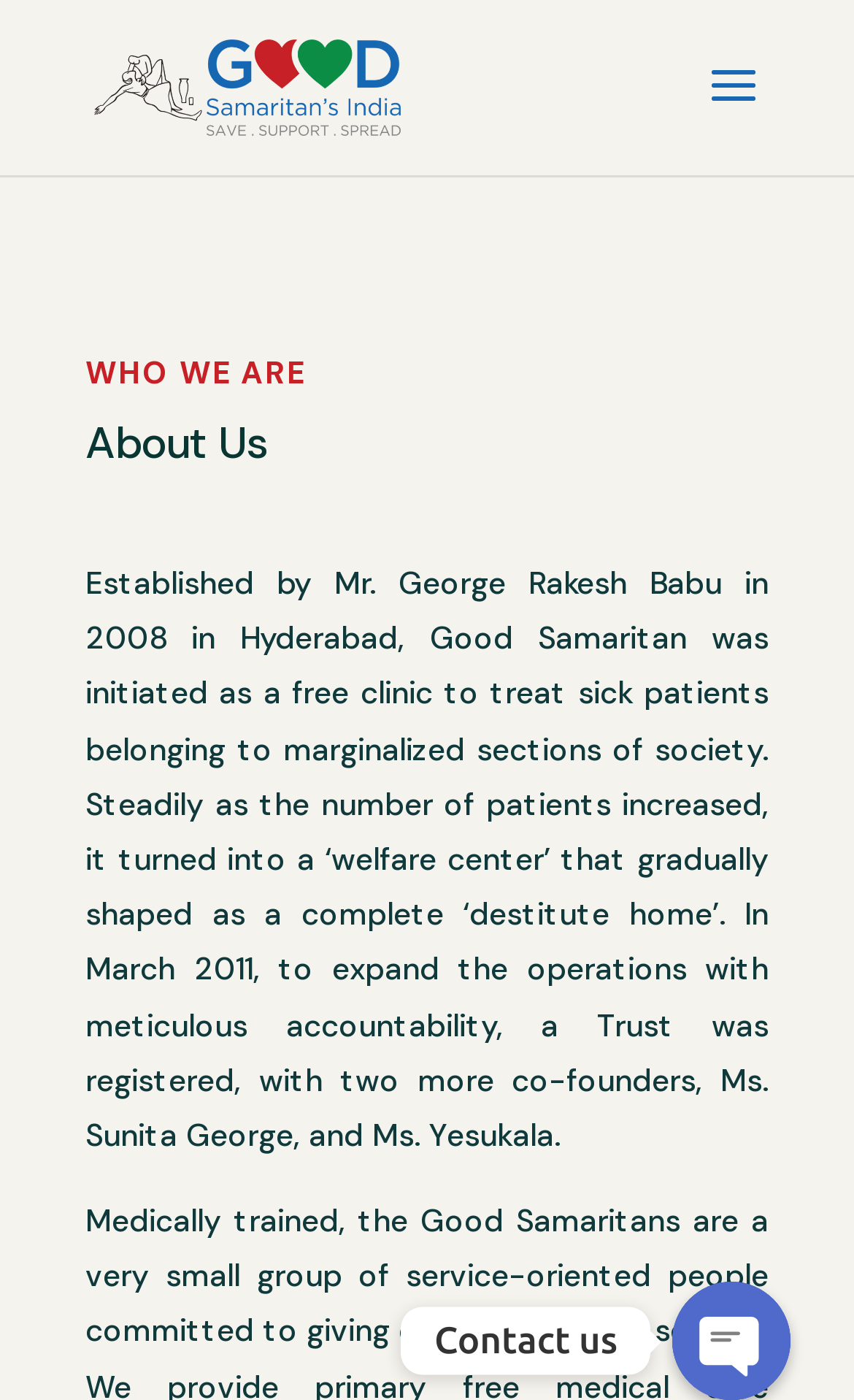Find the bounding box of the element with the following description: "aria-label="Phone"". The coordinates must be four float numbers between 0 and 1, formatted as [left, top, right, bottom].

[0.787, 0.915, 0.926, 1.0]